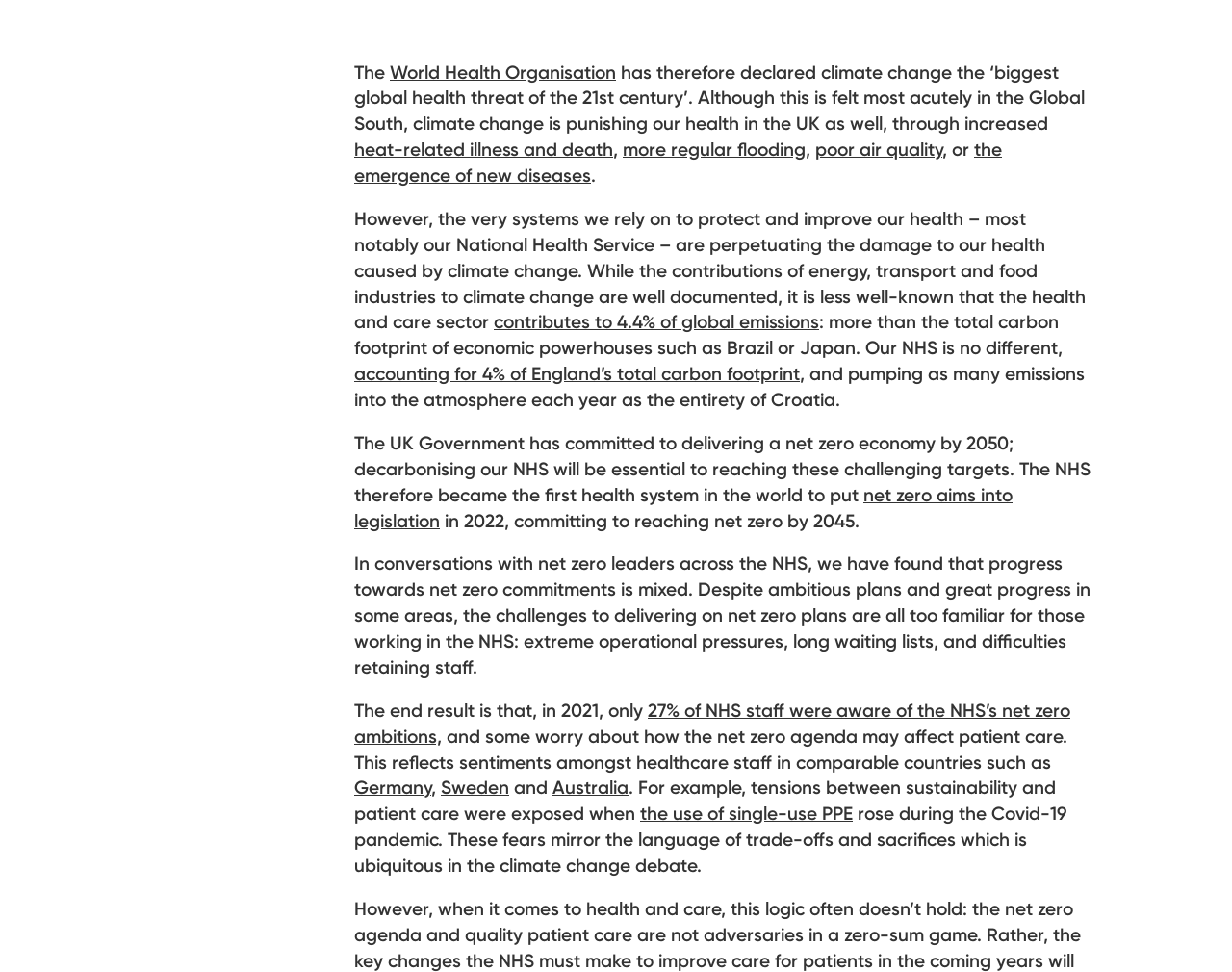Determine the bounding box coordinates for the UI element with the following description: "info@kalamazooblackhistorymuseum.org". The coordinates should be four float numbers between 0 and 1, represented as [left, top, right, bottom].

None